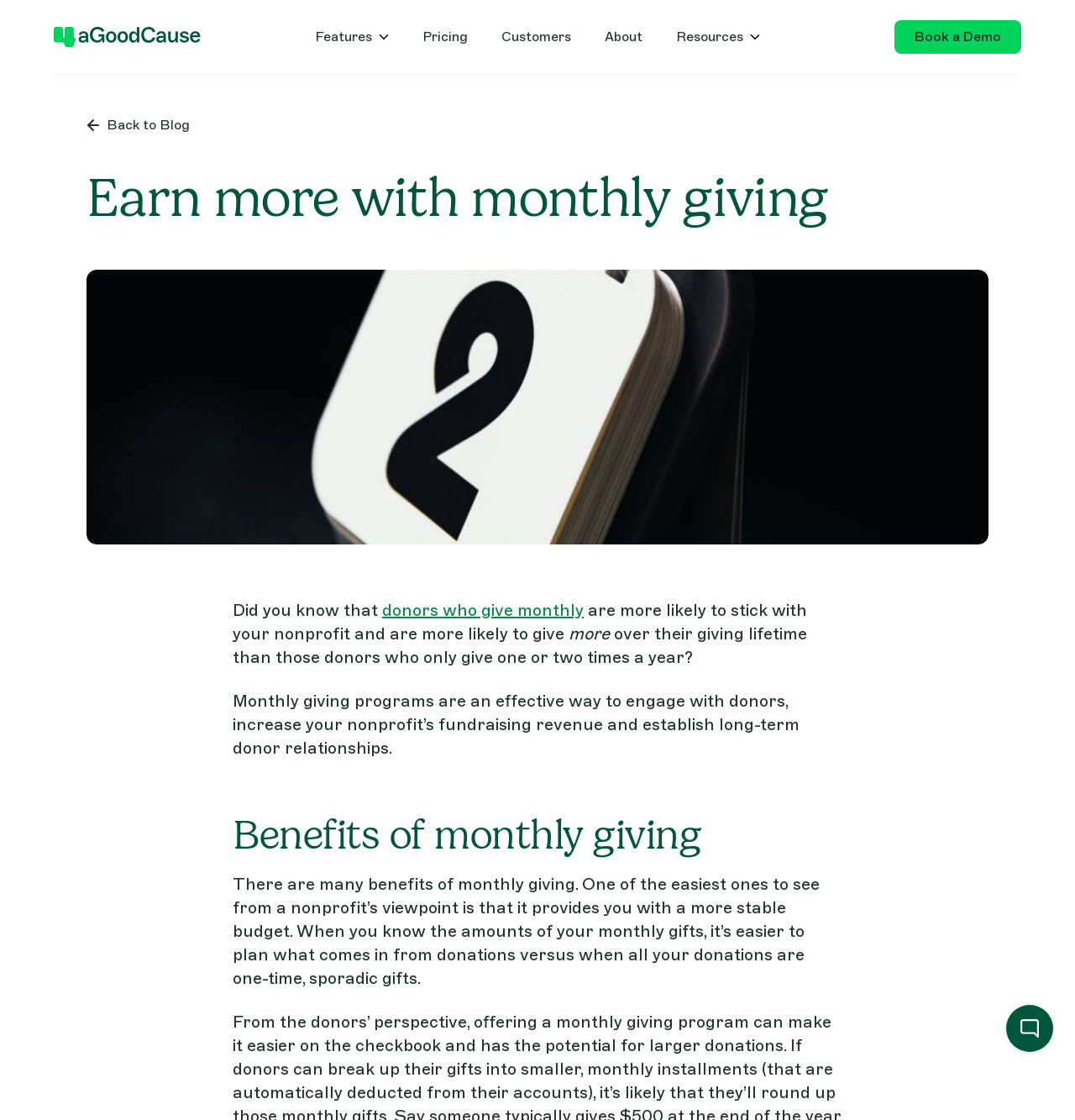How many links are there in the top navigation bar?
Please look at the screenshot and answer in one word or a short phrase.

5